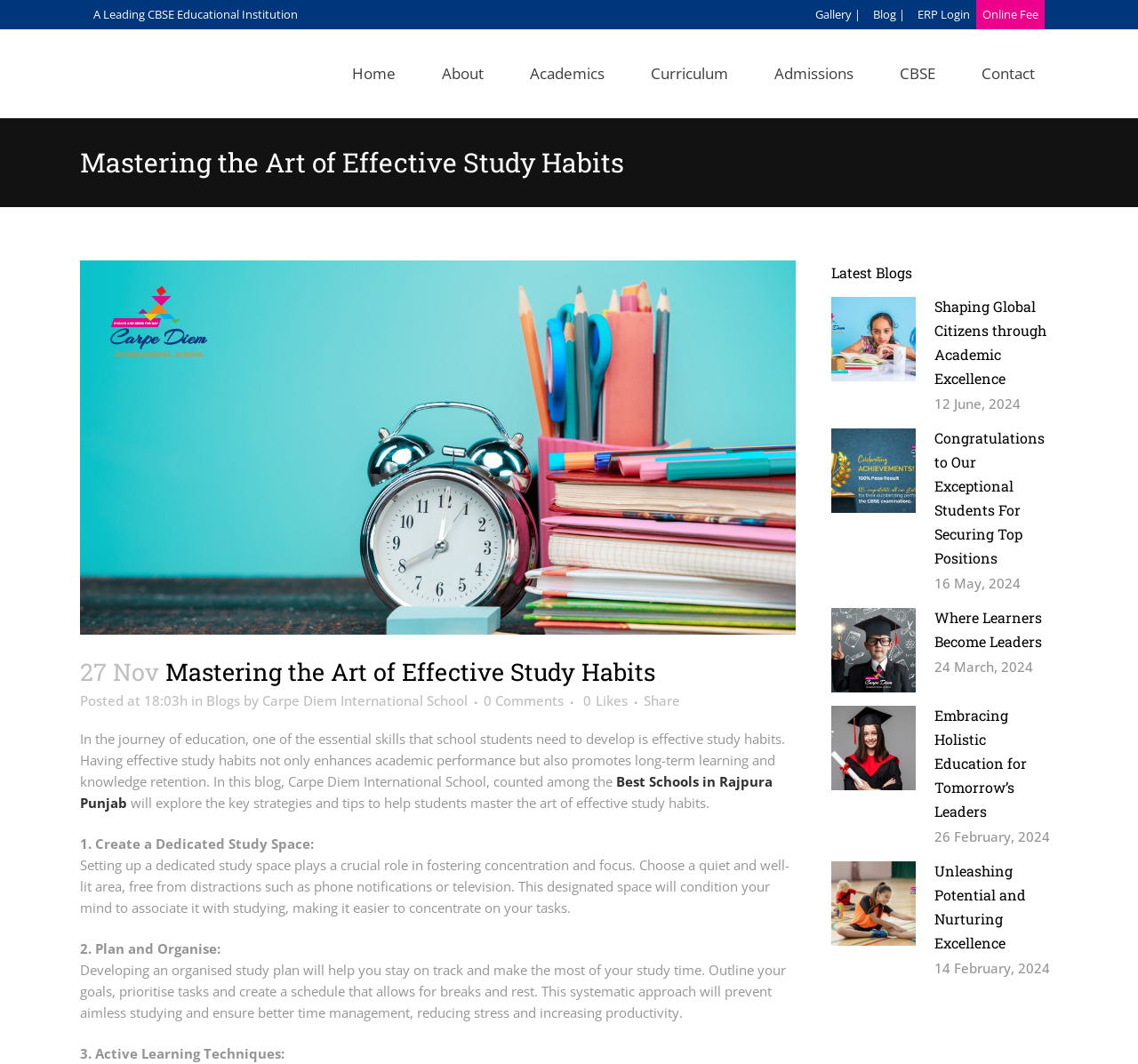Locate the bounding box coordinates of the element you need to click to accomplish the task described by this instruction: "Explore the 'Latest Blogs' section".

[0.73, 0.245, 0.93, 0.267]